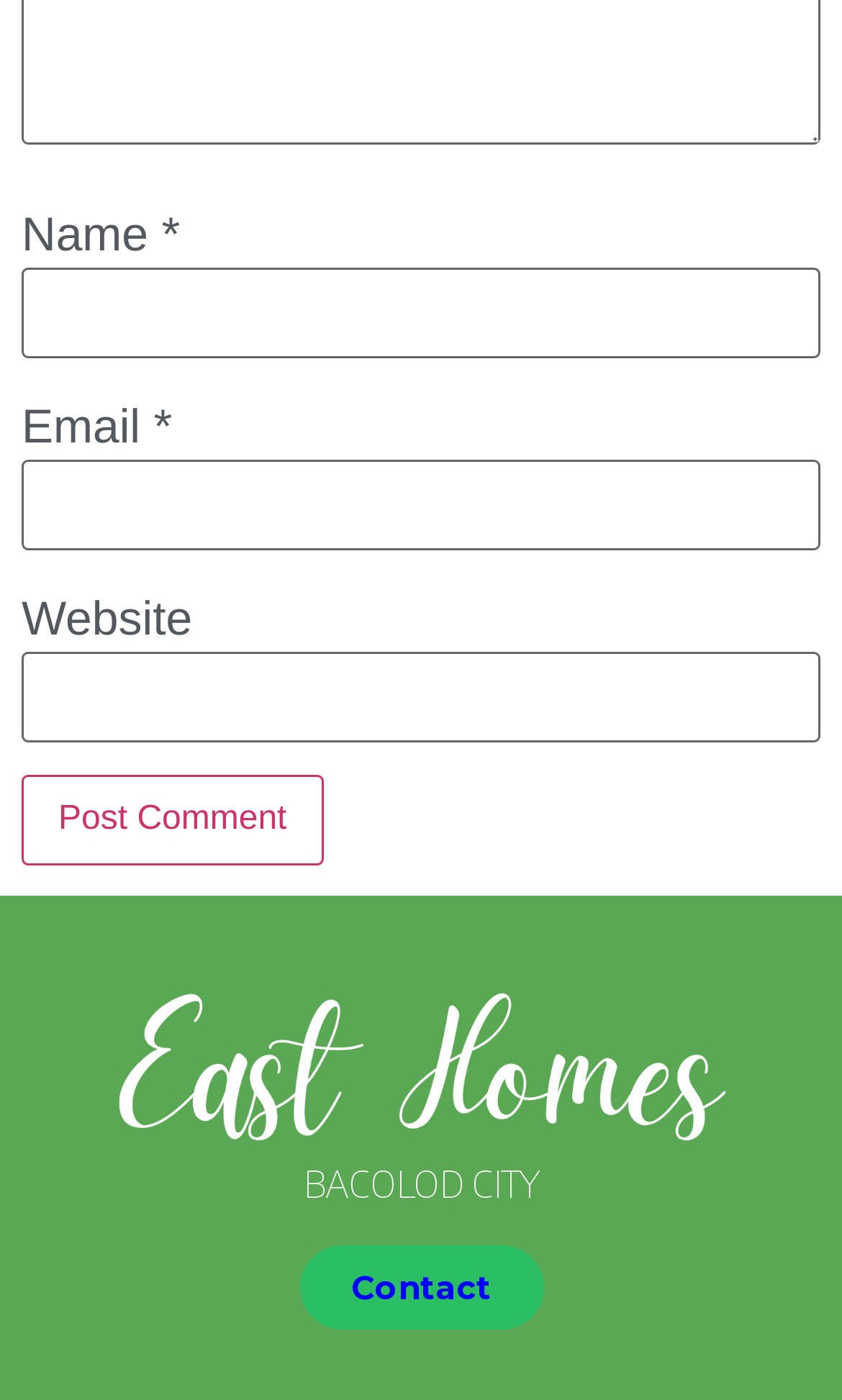Please determine the bounding box of the UI element that matches this description: Contact. The coordinates should be given as (top-left x, top-left y, bottom-right x, bottom-right y), with all values between 0 and 1.

[0.355, 0.889, 0.645, 0.949]